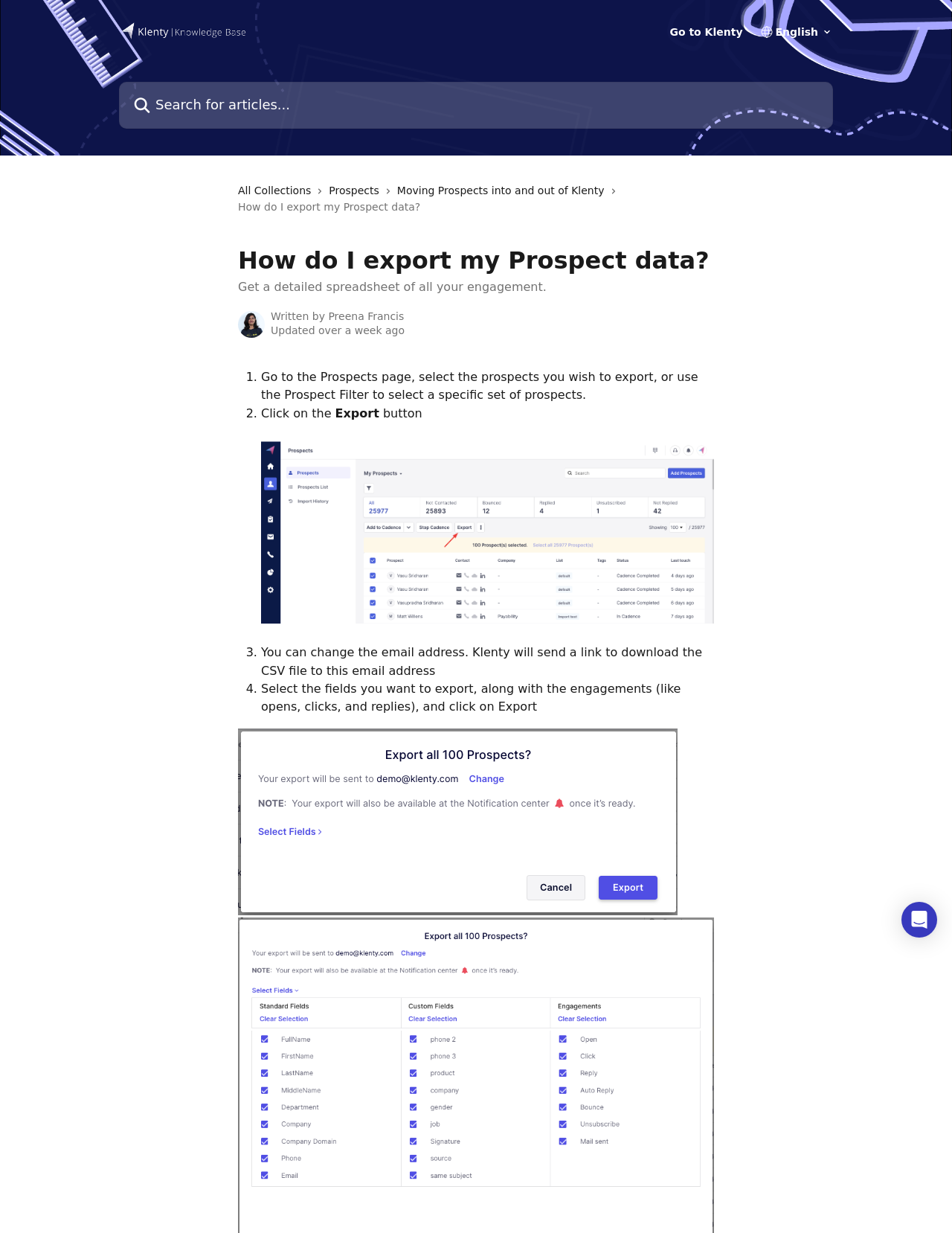Construct a thorough caption encompassing all aspects of the webpage.

The webpage is a help center article from Klenty, titled "How do I export my Prospect data?" The top section of the page features a header with a link to the Klenty Help Center, a search bar, and a combobox. There is also an image of the Klenty logo and two other small images.

Below the header, there are four links: "All Collections", "Prospects", "Moving Prospects into and out of Klenty", each accompanied by a small image. The main content of the page starts with a heading that repeats the title of the article, followed by a brief summary: "Get a detailed spreadsheet of all your engagement."

The article is written by Preena Francis, and the page displays her avatar. The content is divided into four steps, each marked with a numbered list marker. The steps provide instructions on how to export Prospect data, including selecting prospects, clicking the "Export" button, and customizing the export fields.

There are two links at the bottom of the page, one with an image, and another with a larger image that takes up more space. The page also features a button to open the Intercom Messenger at the bottom right corner, accompanied by a small image.